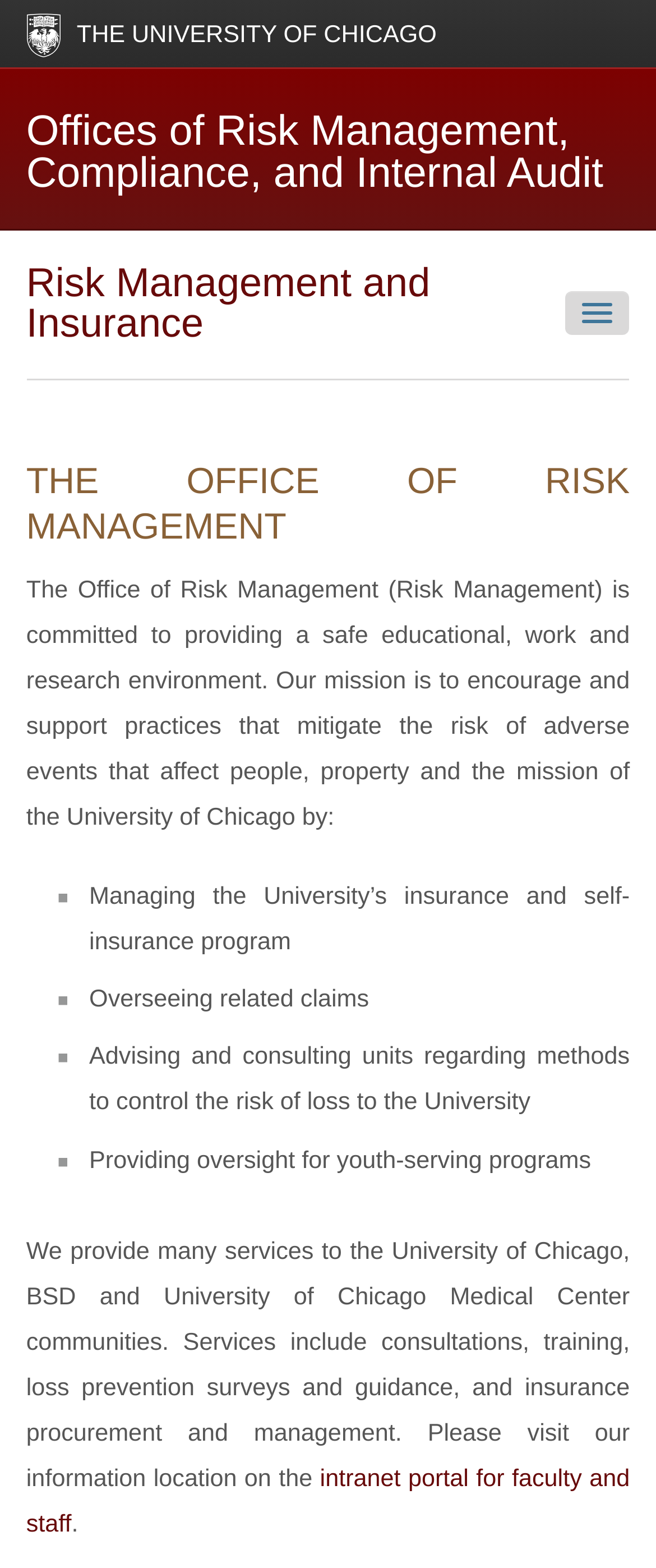Mark the bounding box of the element that matches the following description: "Liability Release and Waivers".

[0.043, 0.484, 0.957, 0.516]